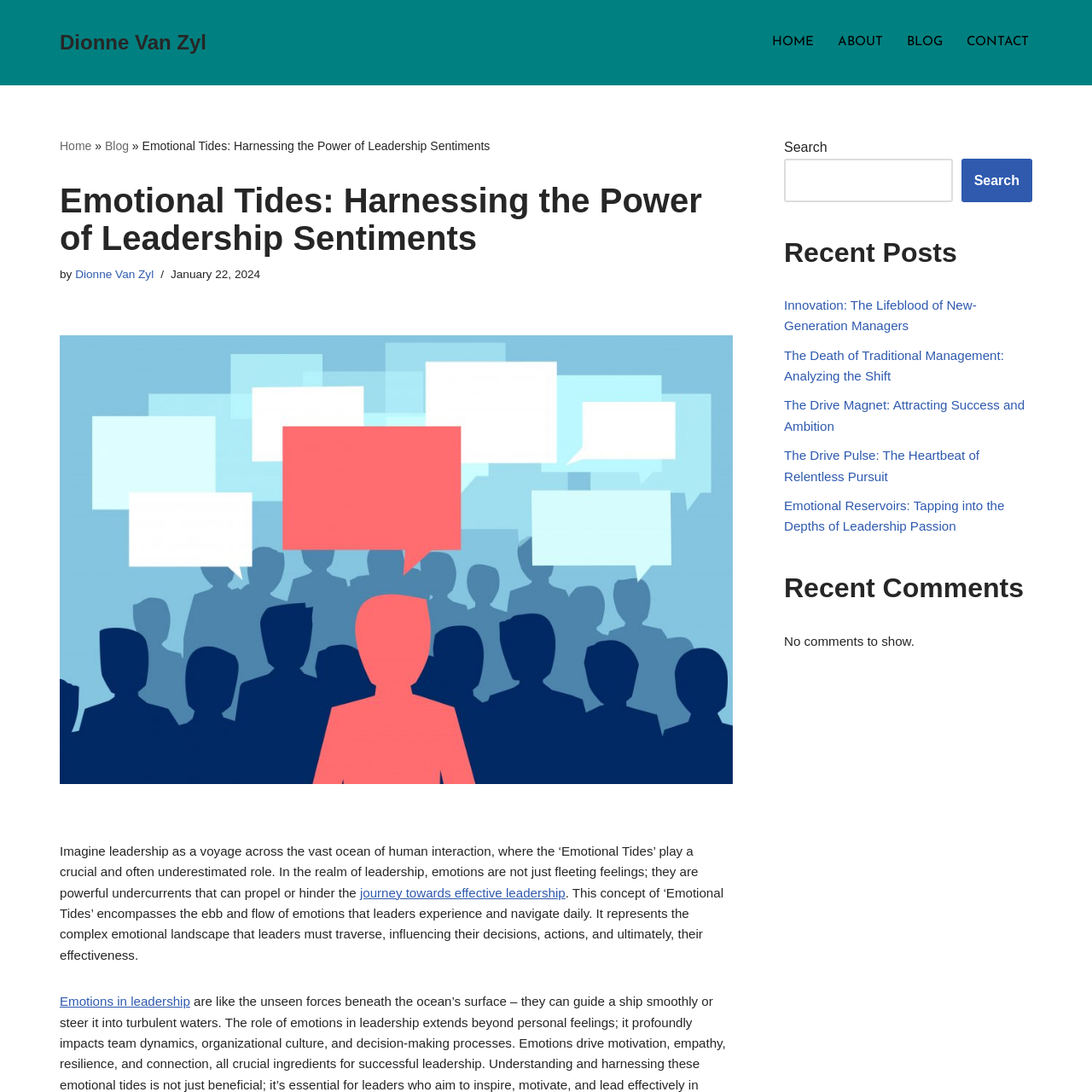Locate the bounding box coordinates of the clickable part needed for the task: "Explore the 'BLOG' section".

[0.825, 0.029, 0.861, 0.049]